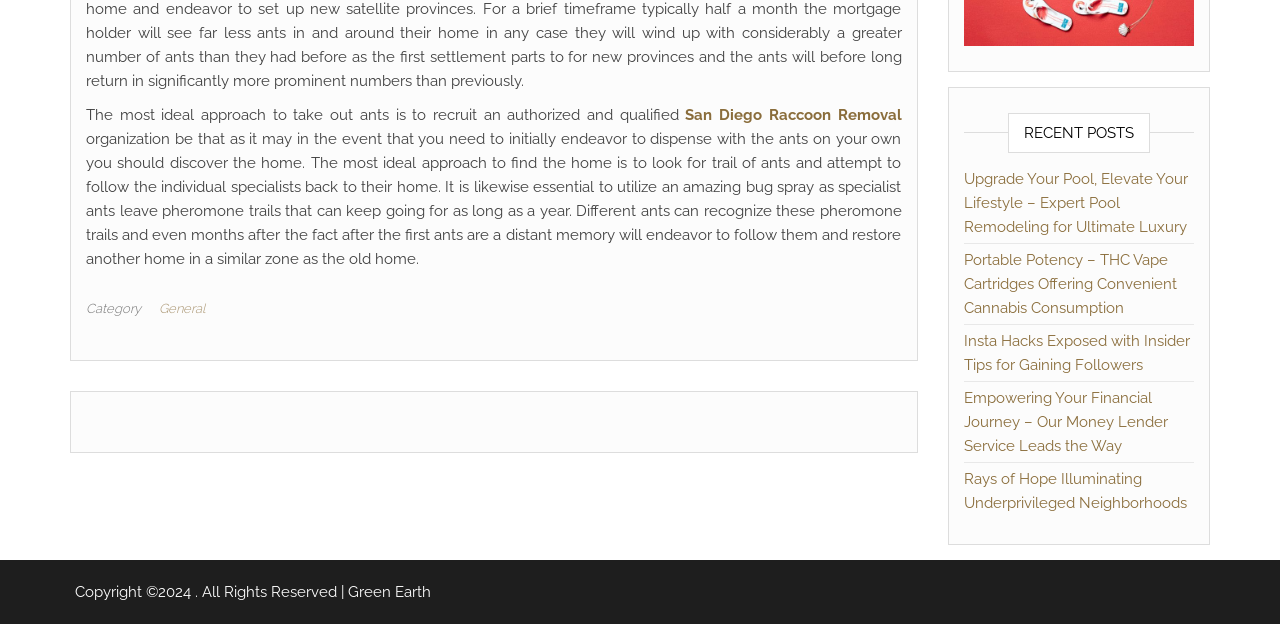Provide the bounding box coordinates for the UI element described in this sentence: "San Diego Raccoon Removal". The coordinates should be four float values between 0 and 1, i.e., [left, top, right, bottom].

[0.535, 0.17, 0.704, 0.199]